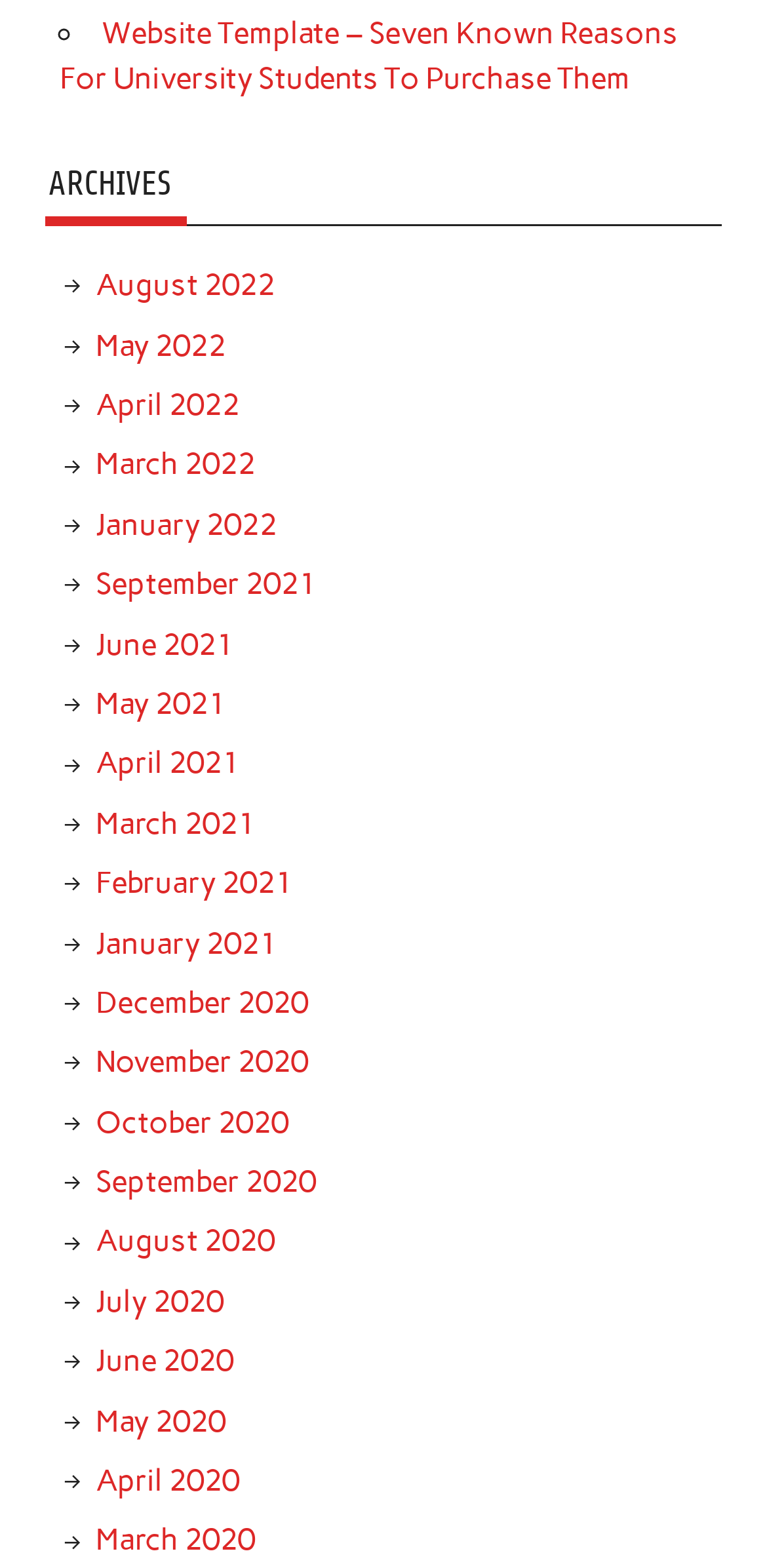Determine the coordinates of the bounding box that should be clicked to complete the instruction: "View August 2022 archives". The coordinates should be represented by four float numbers between 0 and 1: [left, top, right, bottom].

[0.125, 0.171, 0.358, 0.193]